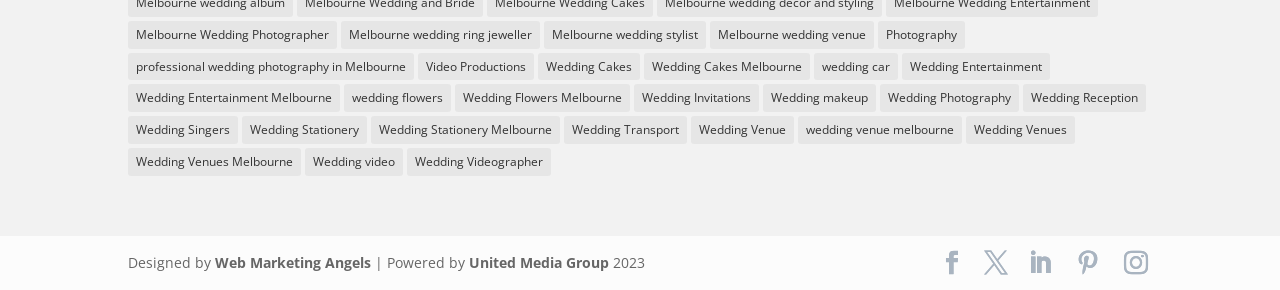What is the name of the company that designed the website?
Provide a thorough and detailed answer to the question.

I found the text 'Designed by' followed by a link to 'Web Marketing Angels', which indicates that this company designed the website.